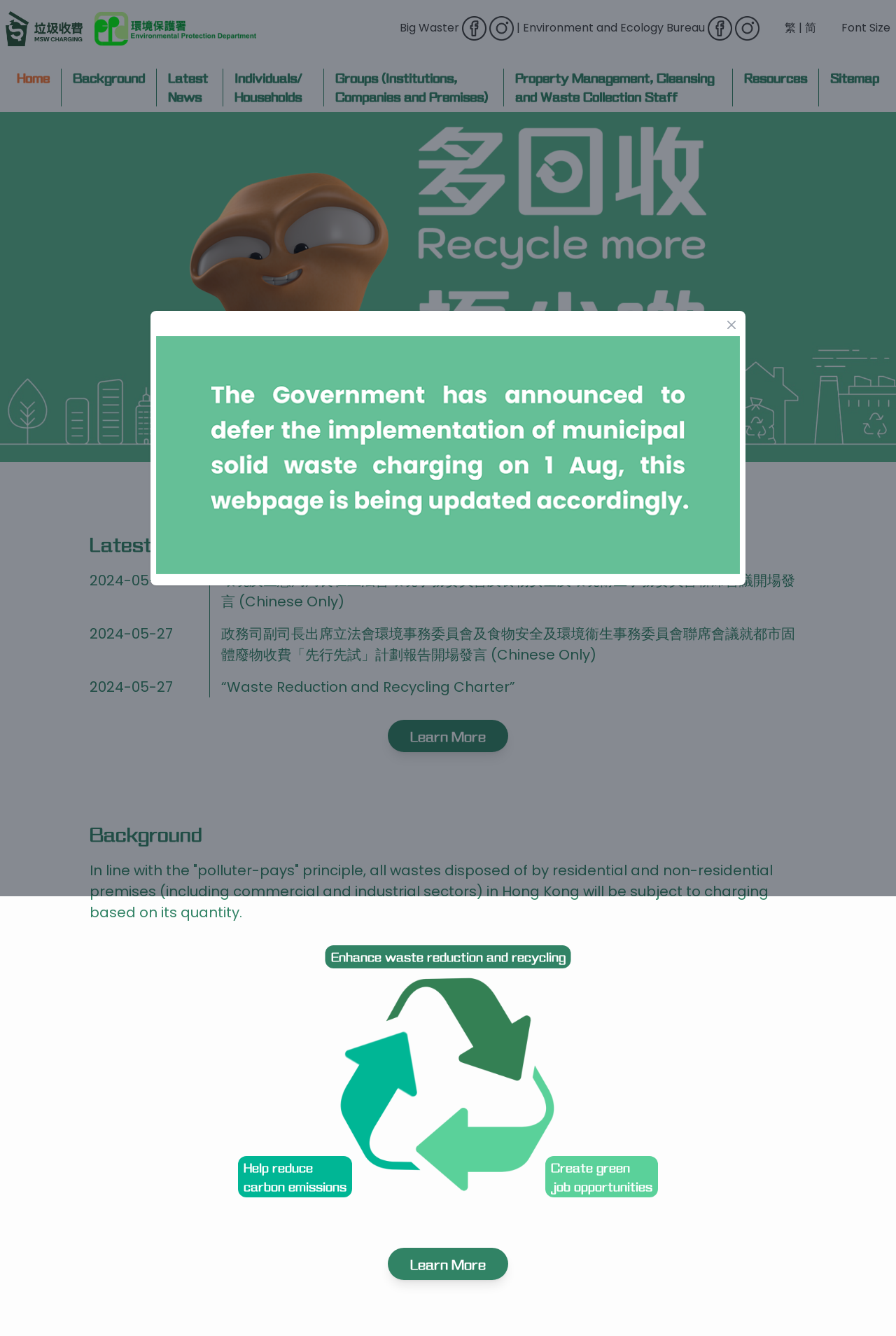Please determine the bounding box coordinates of the element's region to click in order to carry out the following instruction: "Close the modal dialog". The coordinates should be four float numbers between 0 and 1, i.e., [left, top, right, bottom].

[0.804, 0.235, 0.829, 0.251]